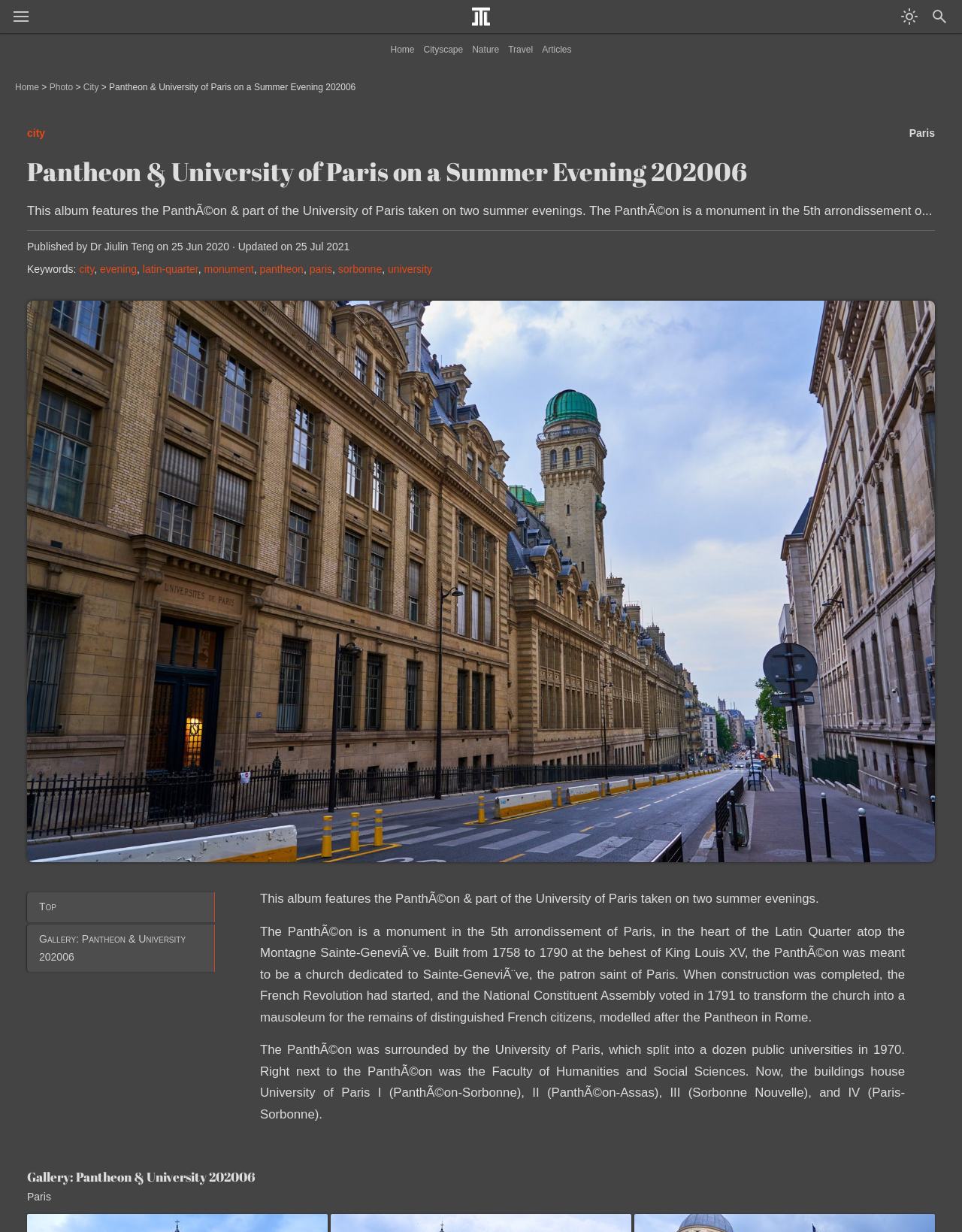How many universities are mentioned in the webpage?
Please provide a detailed and thorough answer to the question.

The webpage mentions that the University of Paris split into a dozen public universities in 1970, and specifically mentions four universities: University of Paris I (Panthéon-Sorbonne), II (Panthéon-Assas), III (Sorbonne Nouvelle), and IV (Paris-Sorbonne), which are located near the Pantheon.